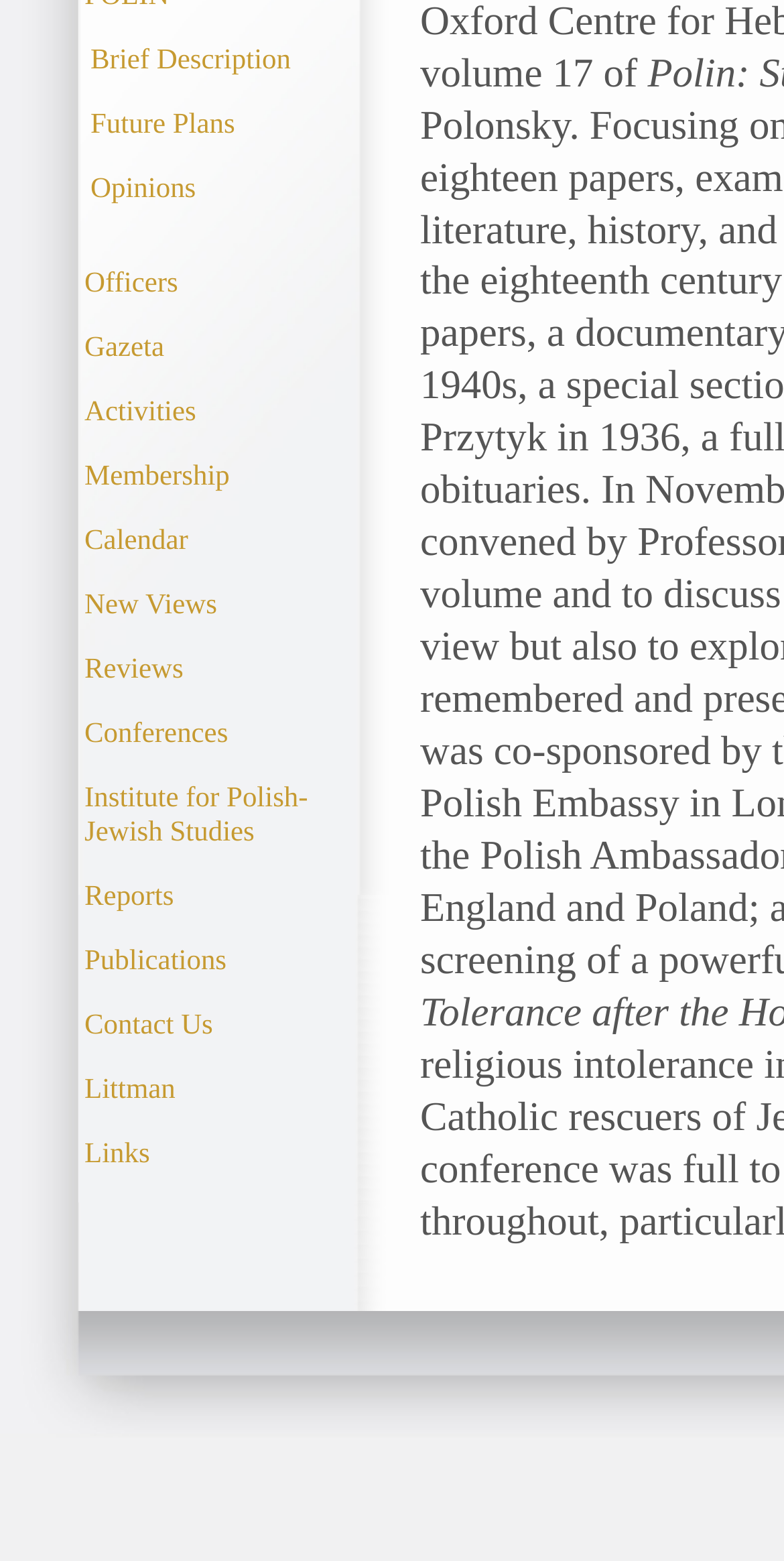Locate the bounding box coordinates of the UI element described by: "parent_node: Search Publications". The bounding box coordinates should consist of four float numbers between 0 and 1, i.e., [left, top, right, bottom].

None